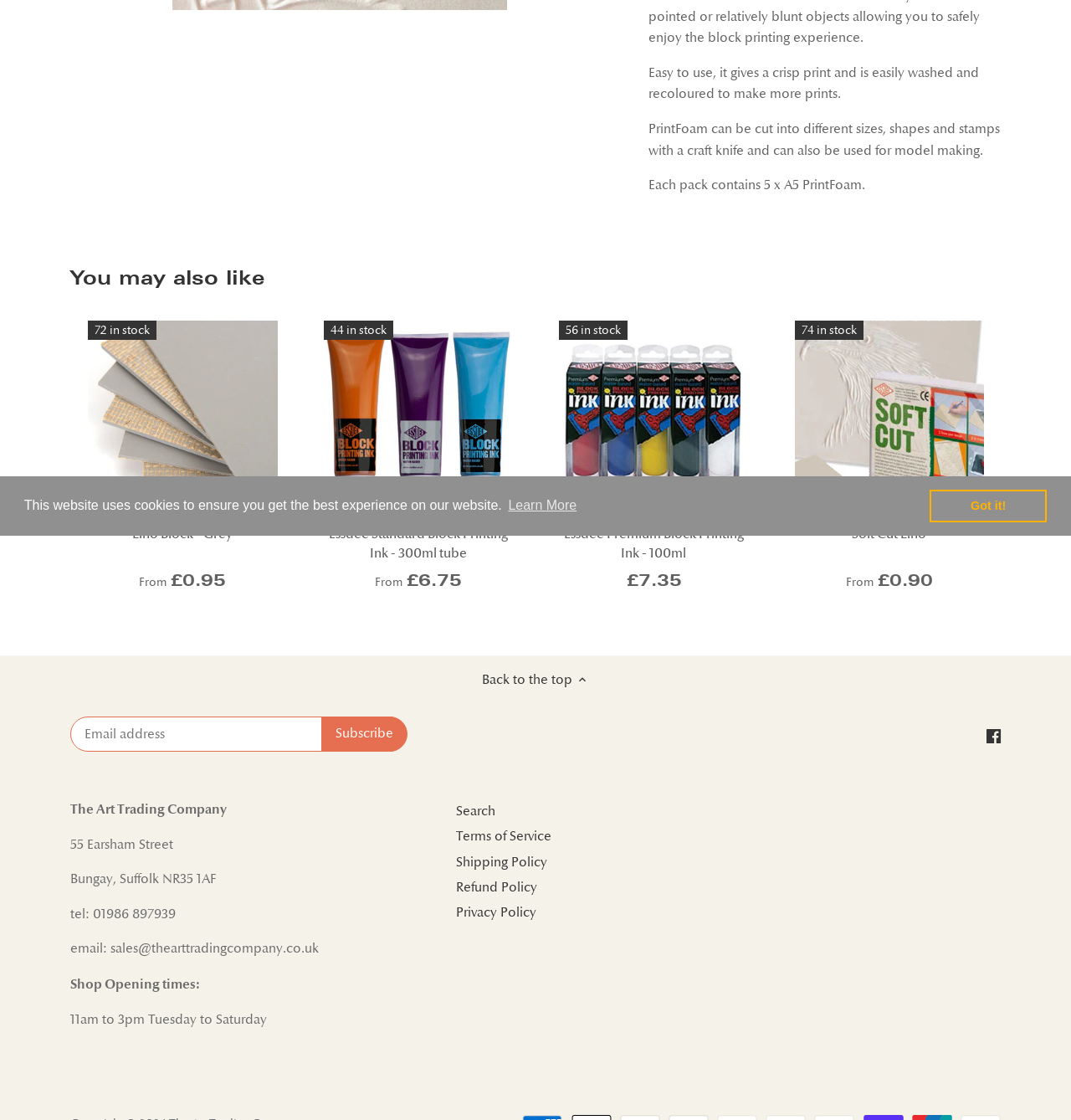Given the webpage screenshot, identify the bounding box of the UI element that matches this description: "Terms of Service".

[0.426, 0.739, 0.515, 0.755]